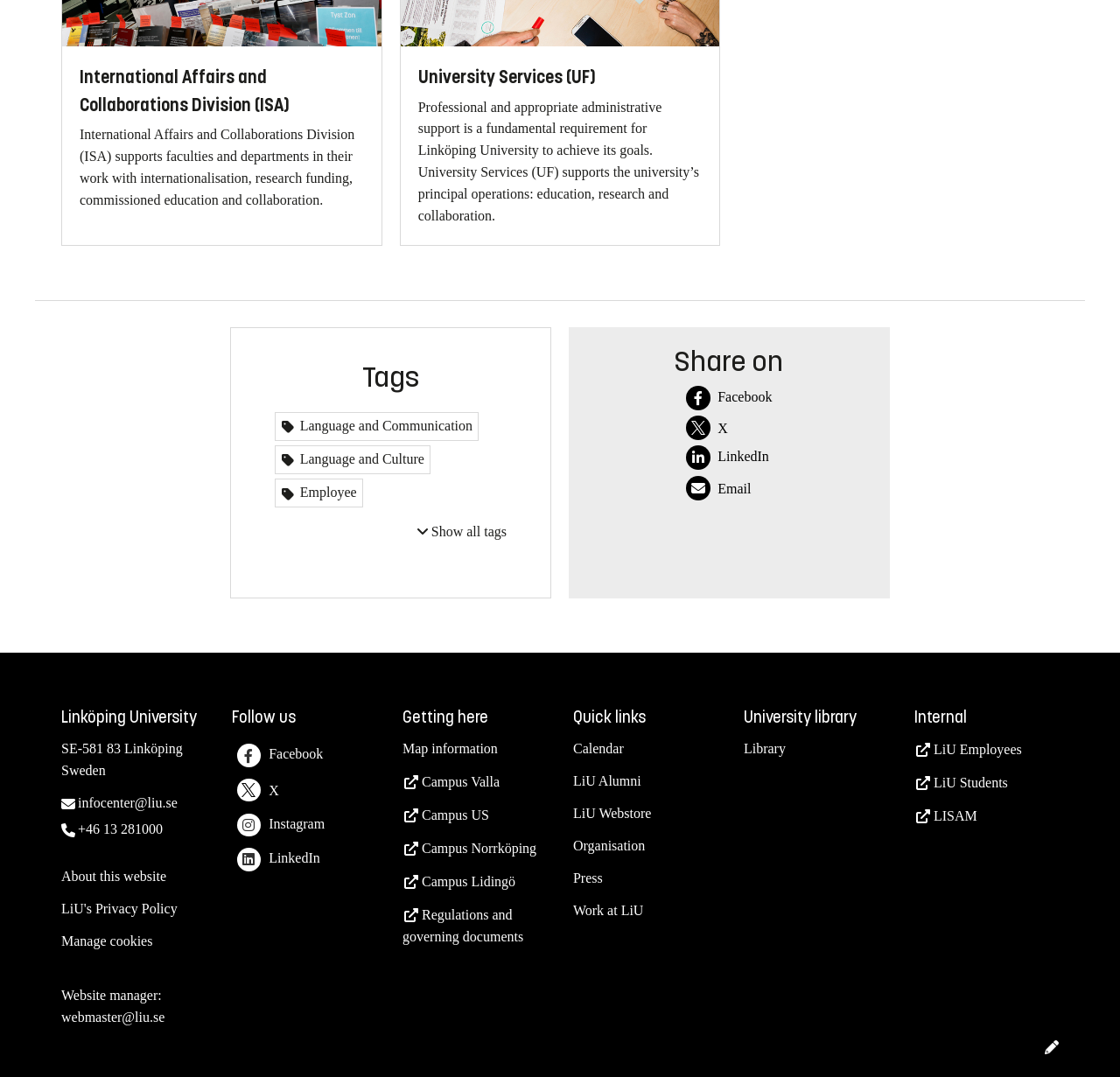Please determine the bounding box coordinates of the clickable area required to carry out the following instruction: "Visit the University library". The coordinates must be four float numbers between 0 and 1, represented as [left, top, right, bottom].

[0.664, 0.688, 0.702, 0.702]